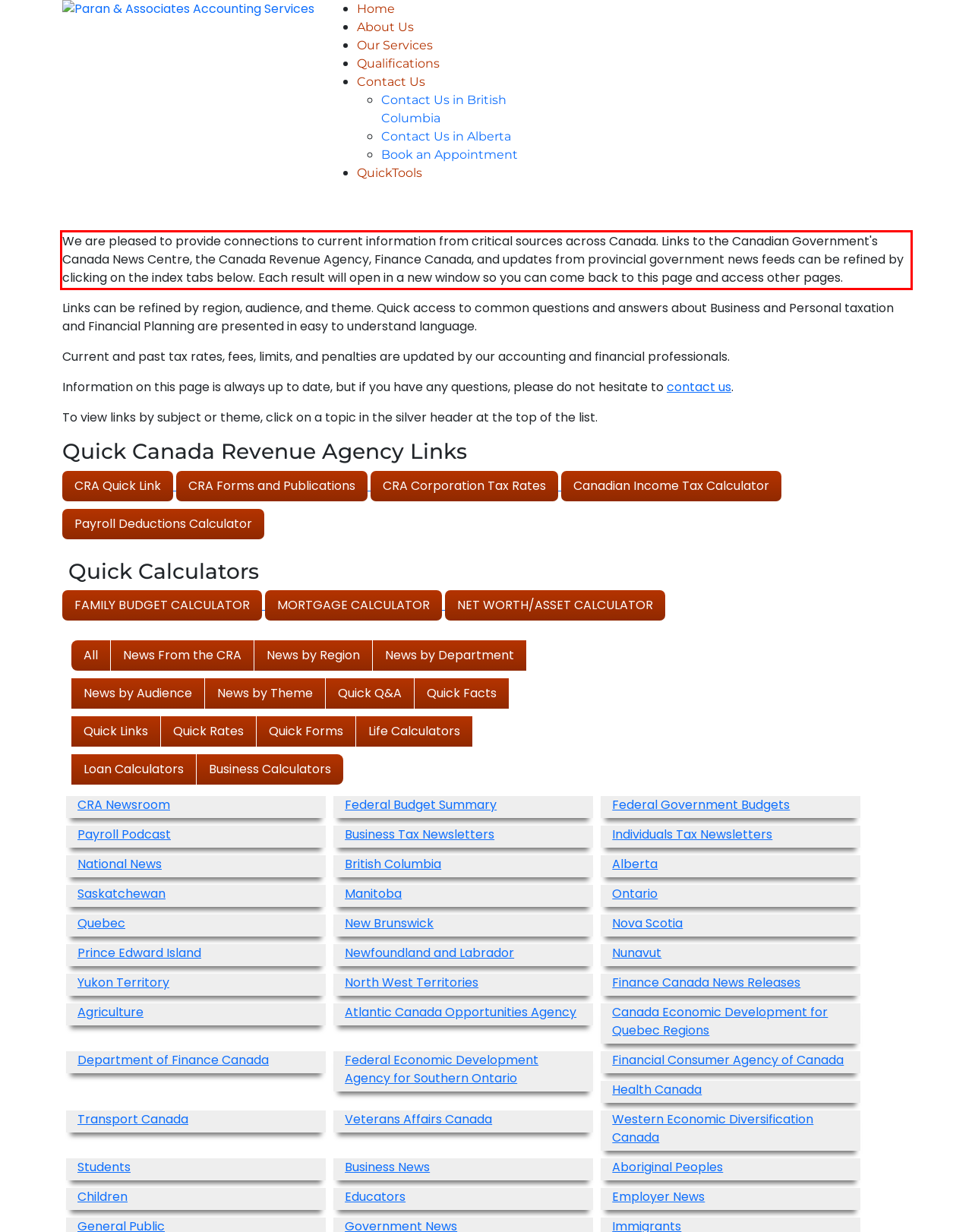You are presented with a webpage screenshot featuring a red bounding box. Perform OCR on the text inside the red bounding box and extract the content.

We are pleased to provide connections to current information from critical sources across Canada. Links to the Canadian Government's Canada News Centre, the Canada Revenue Agency, Finance Canada, and updates from provincial government news feeds can be refined by clicking on the index tabs below. Each result will open in a new window so you can come back to this page and access other pages.